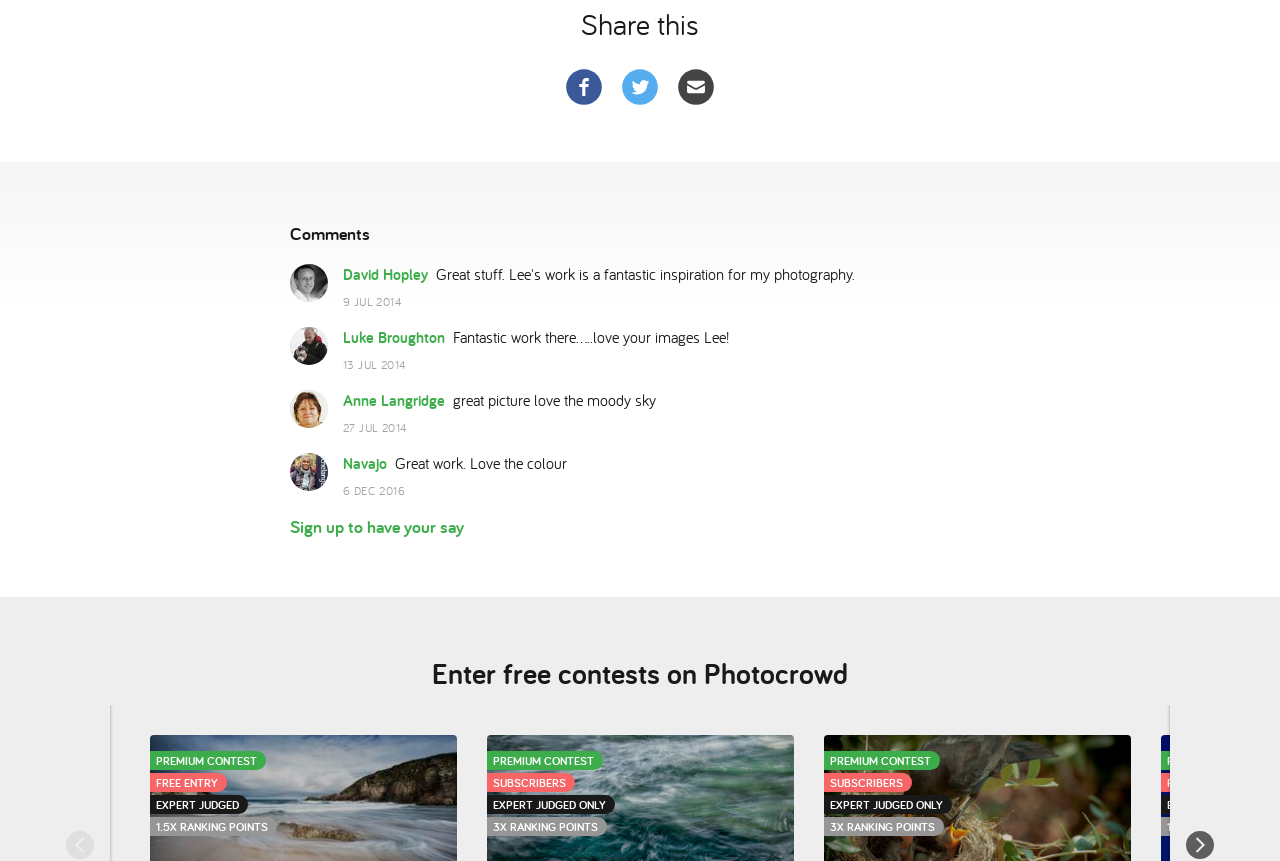Based on the image, please elaborate on the answer to the following question:
What is the benefit of participating in premium contests?

The webpage contains text such as '1.5X RANKING POINTS' and '3X RANKING POINTS' associated with premium contests, indicating that participating in premium contests provides users with more ranking points compared to free contests.